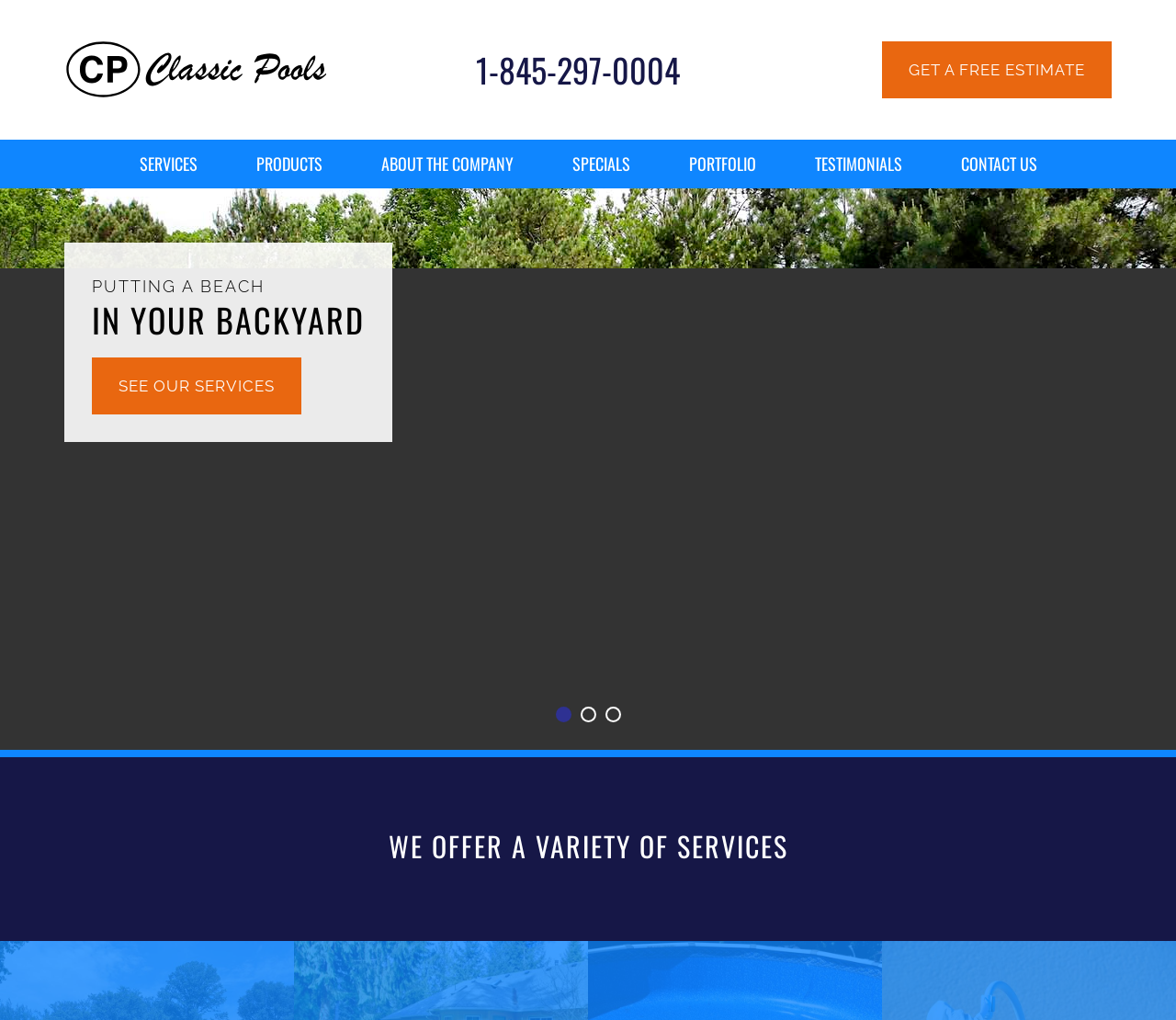Predict the bounding box for the UI component with the following description: "Hexayurt project".

None